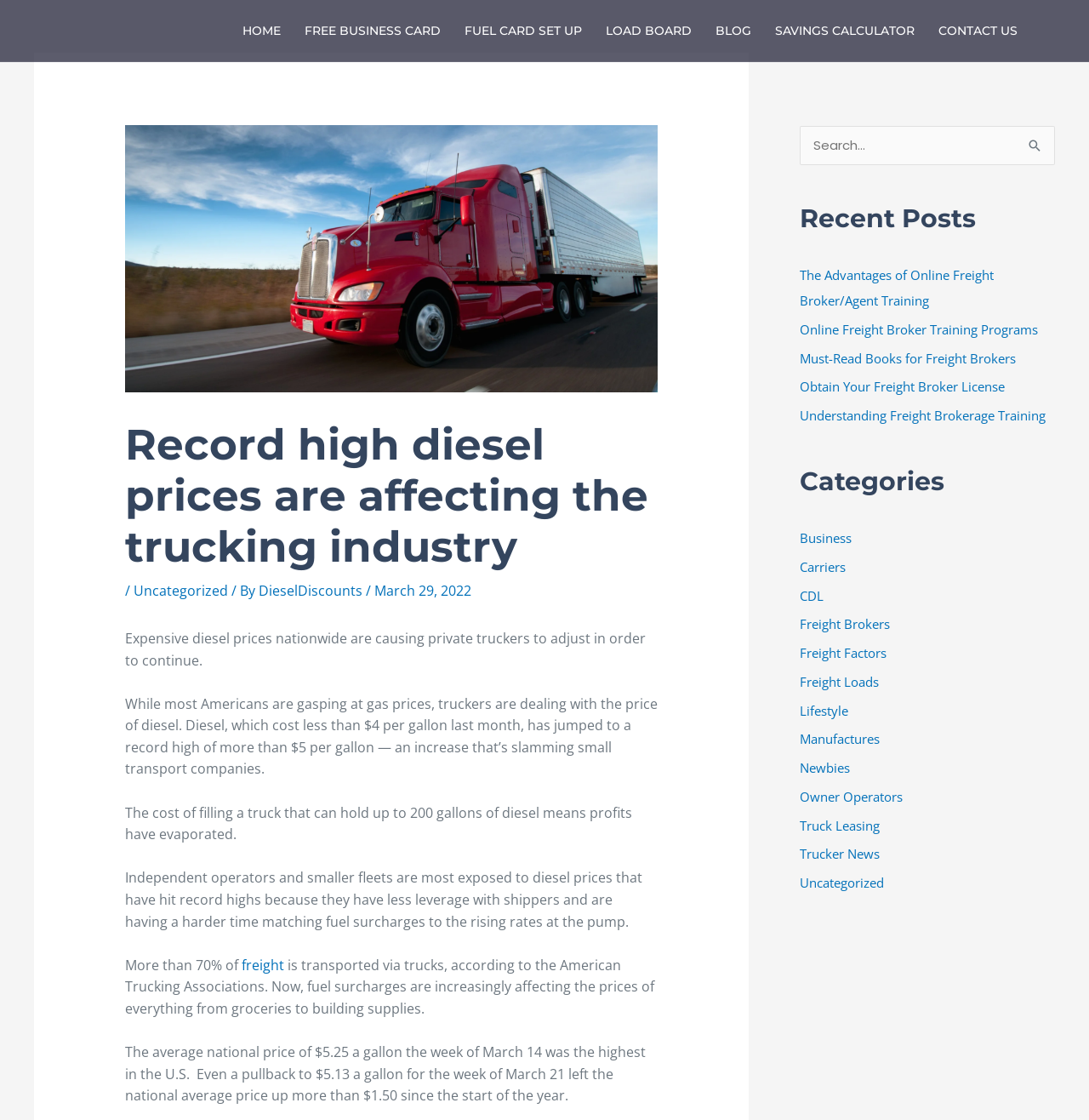Please locate the bounding box coordinates of the region I need to click to follow this instruction: "search for products".

None